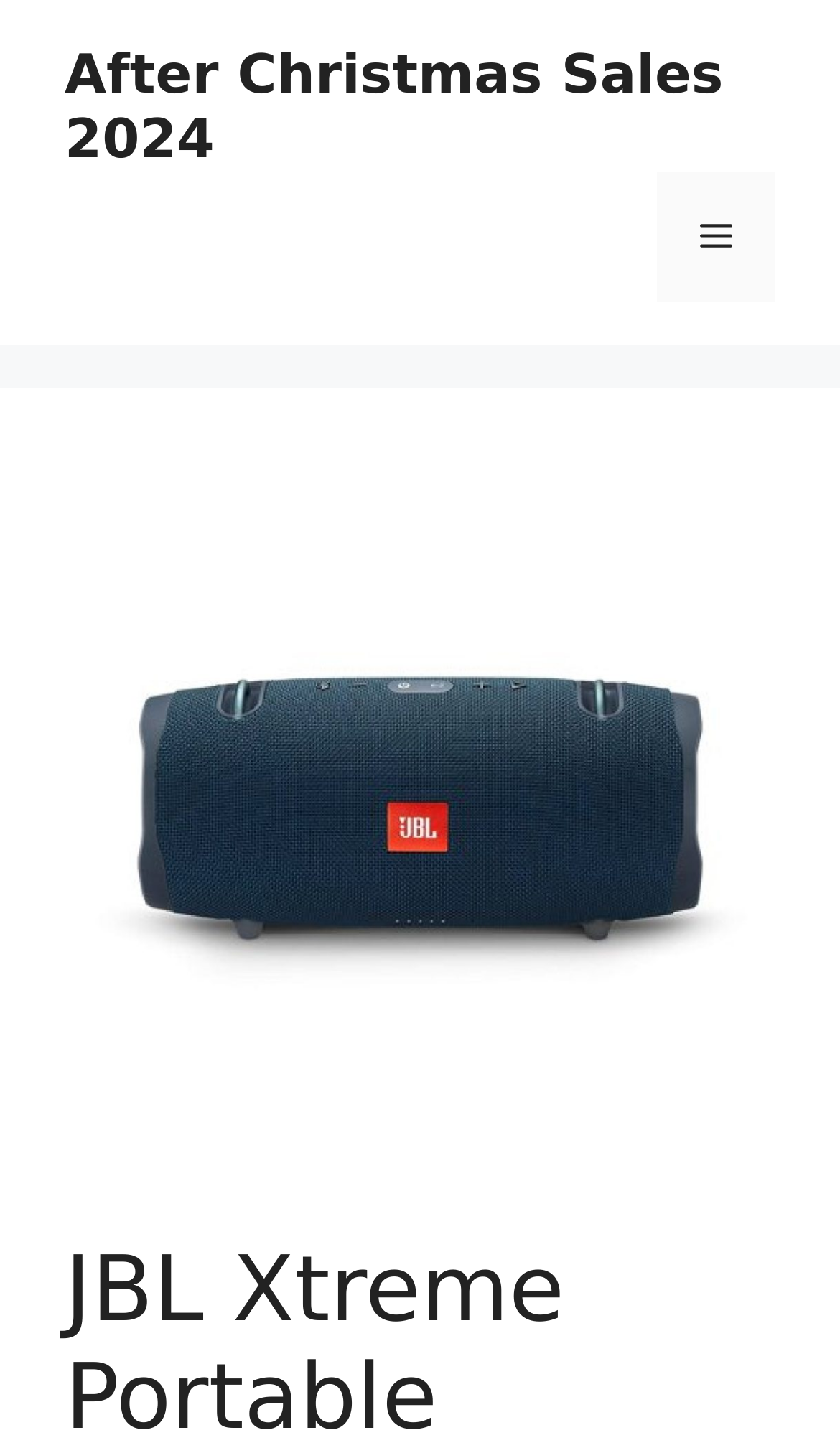Determine the bounding box coordinates of the UI element that matches the following description: "After Christmas Sales 2024". The coordinates should be four float numbers between 0 and 1 in the format [left, top, right, bottom].

[0.077, 0.03, 0.861, 0.117]